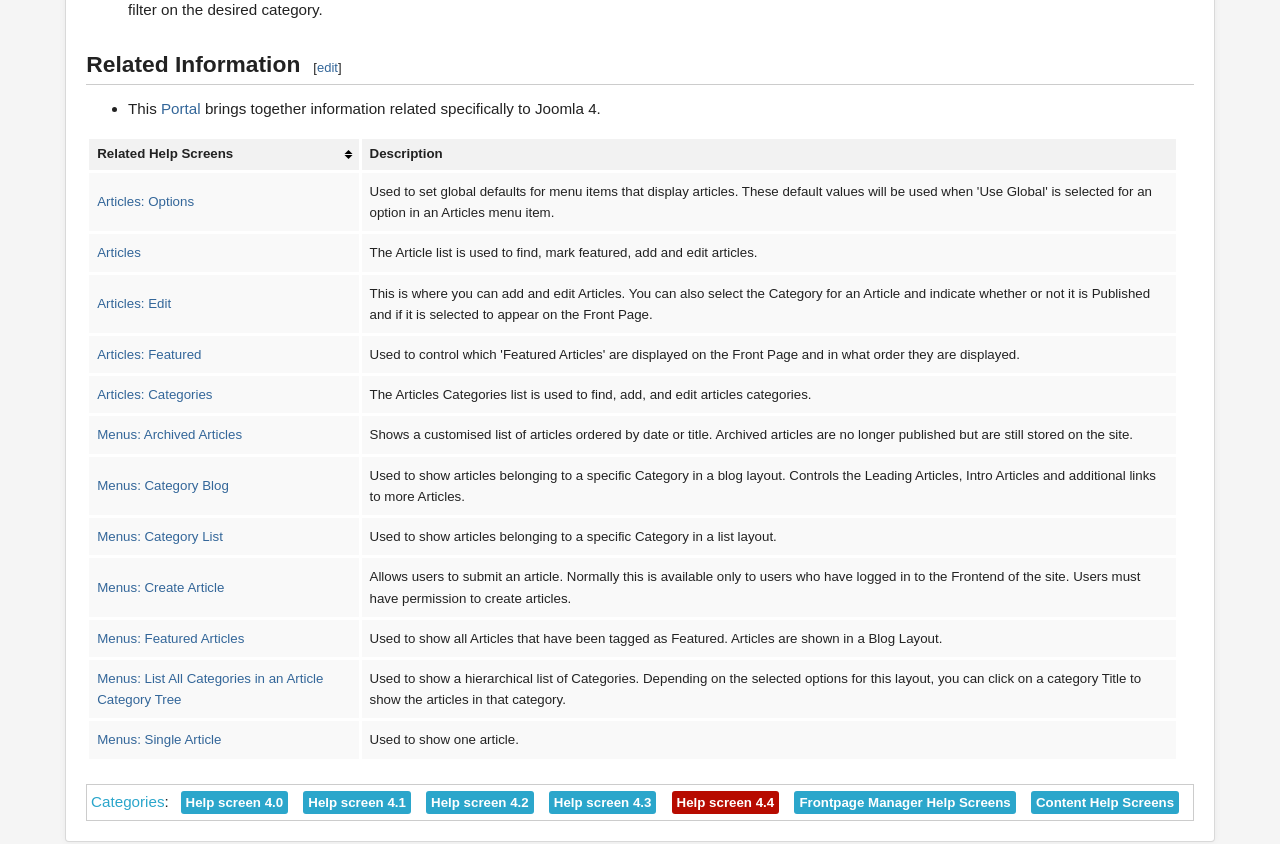What is the function of the Menus: Create Article page?
Look at the screenshot and respond with one word or a short phrase.

Allow users to submit an article